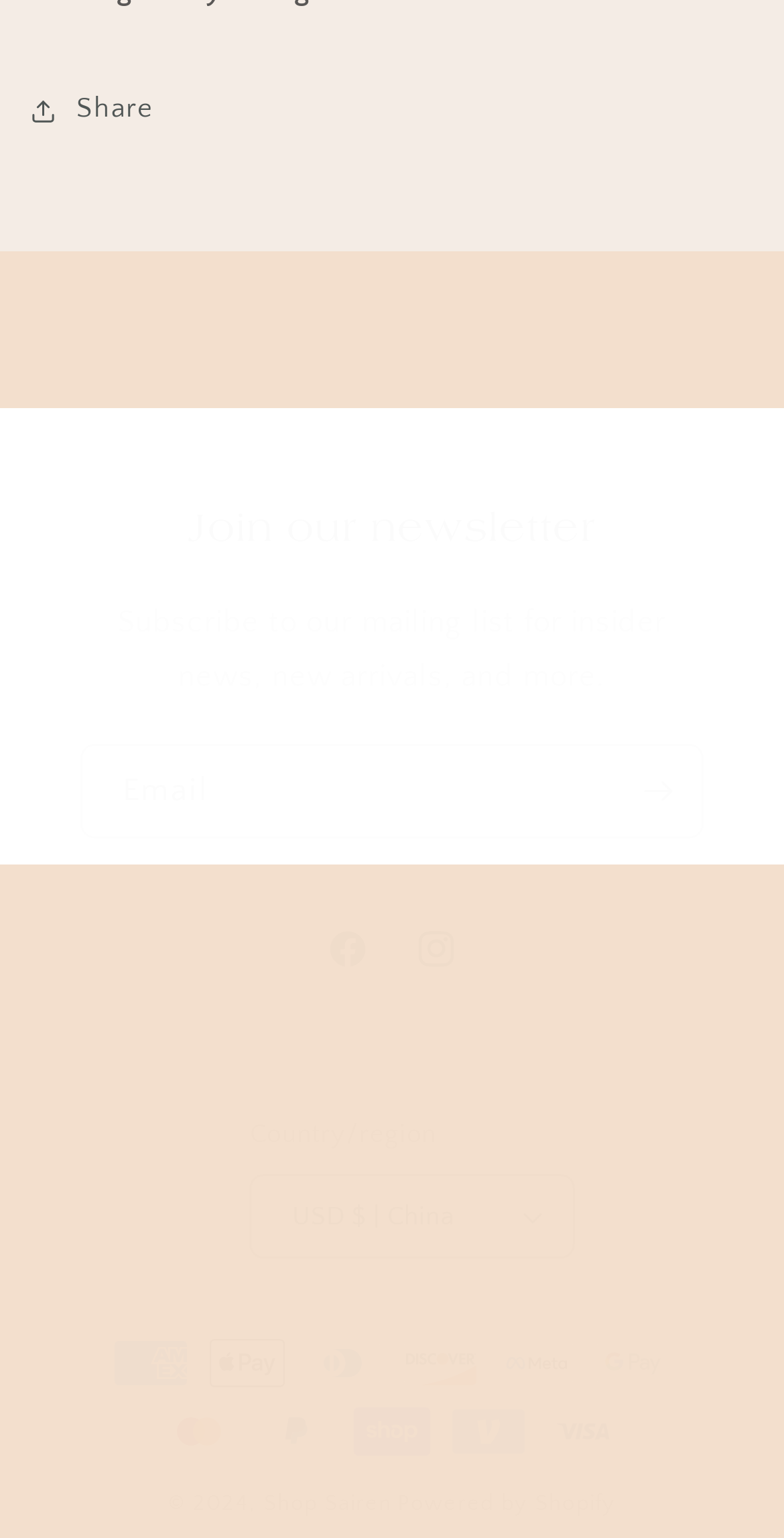Please provide a one-word or phrase answer to the question: 
What is the country/region selection for?

Currency selection